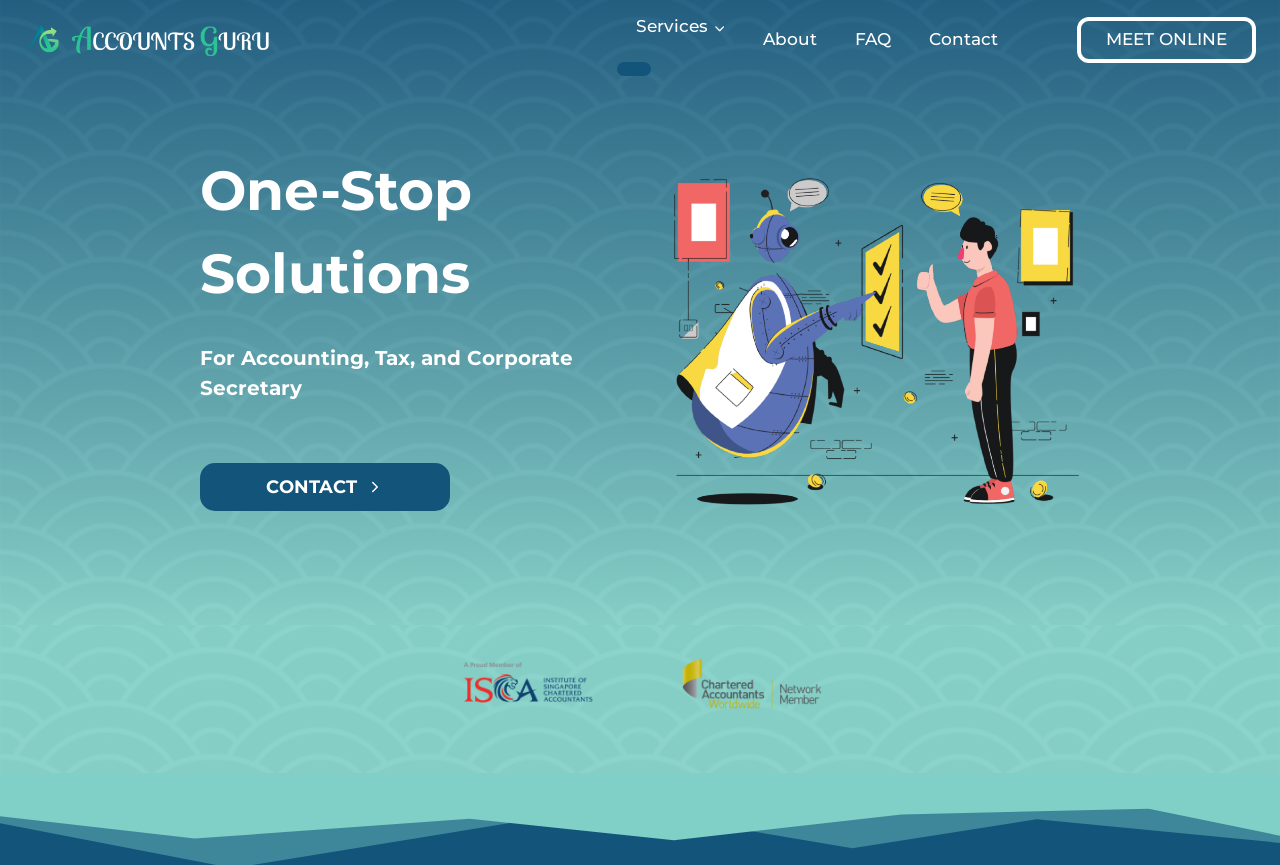Please provide the bounding box coordinates for the element that needs to be clicked to perform the following instruction: "Learn more about One-Stop Solutions". The coordinates should be given as four float numbers between 0 and 1, i.e., [left, top, right, bottom].

[0.156, 0.173, 0.473, 0.364]